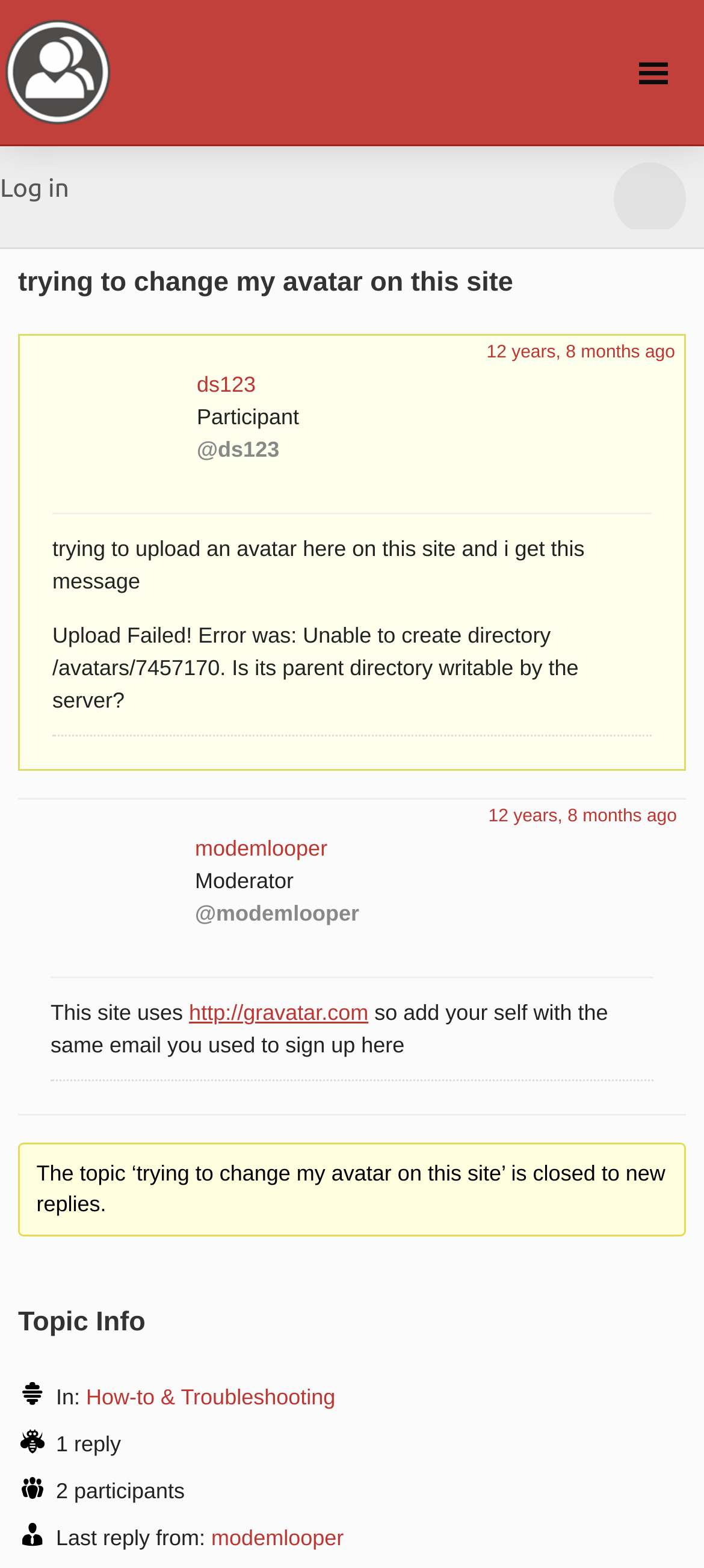Please answer the following question using a single word or phrase: 
What is the error message when trying to upload an avatar?

Unable to create directory /avatars/7457170. Is its parent directory writable by the server?